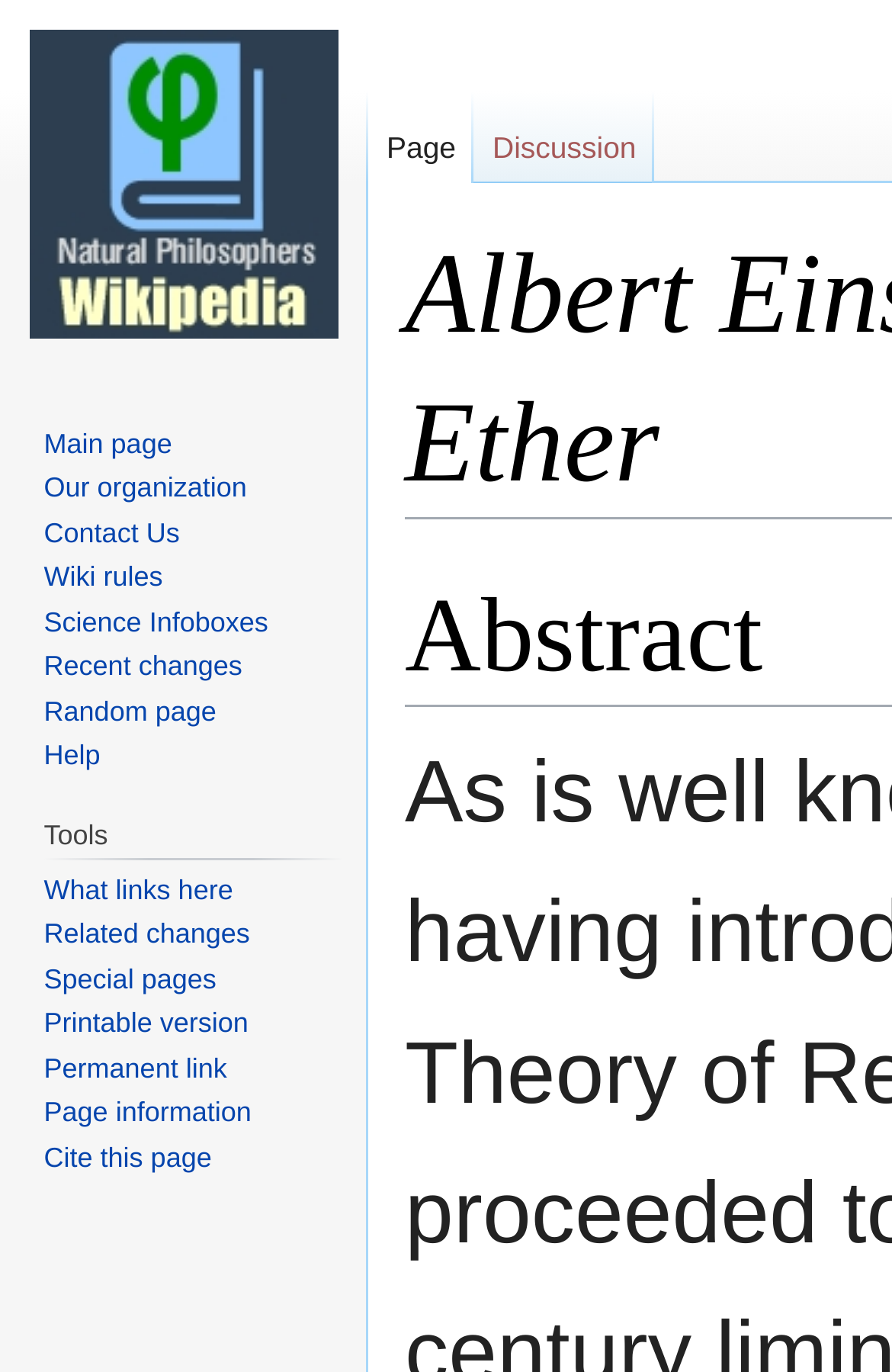Using the description: "CIS countries", determine the UI element's bounding box coordinates. Ensure the coordinates are in the format of four float numbers between 0 and 1, i.e., [left, top, right, bottom].

None